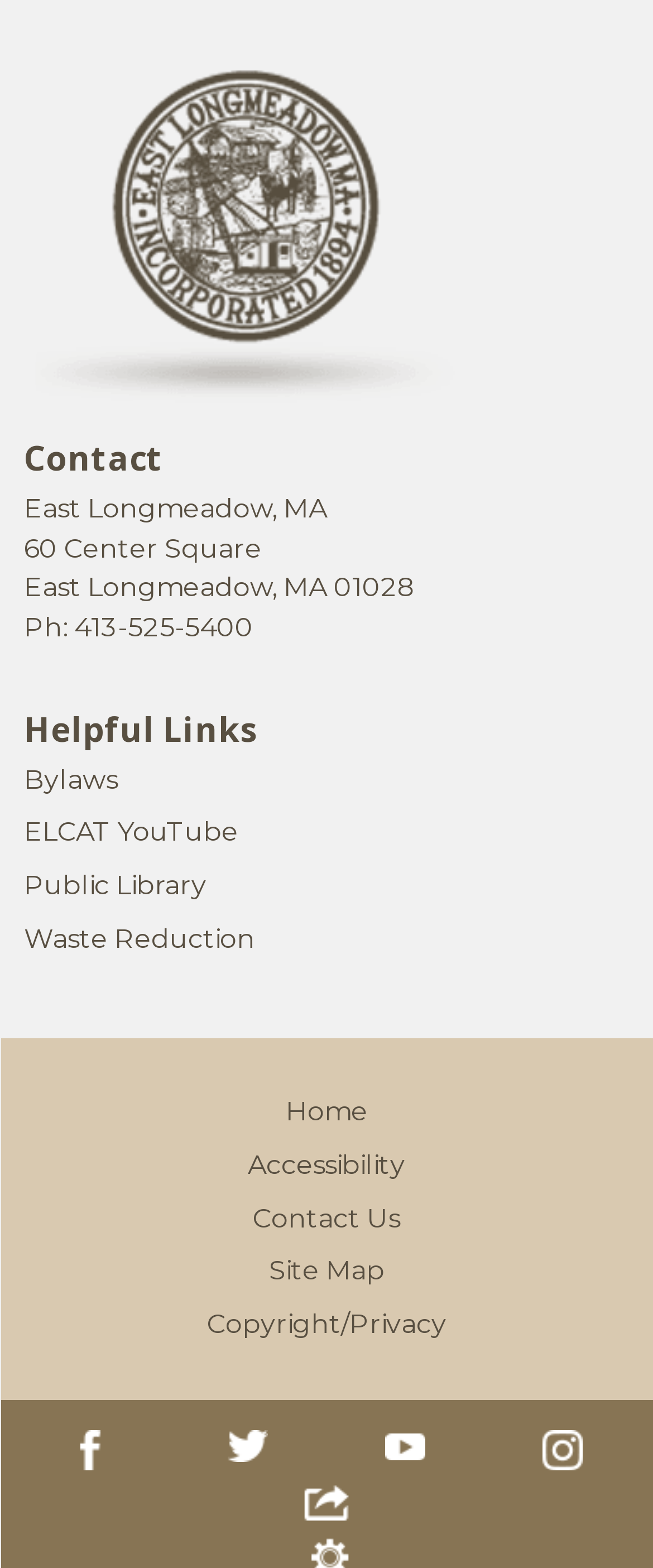What is the phone number of the contact?
Refer to the image and provide a detailed answer to the question.

I found the contact region on the webpage, which contains the phone number 'Ph: 413-525-5400' in the StaticText element with bounding box coordinates [0.037, 0.39, 0.388, 0.41].